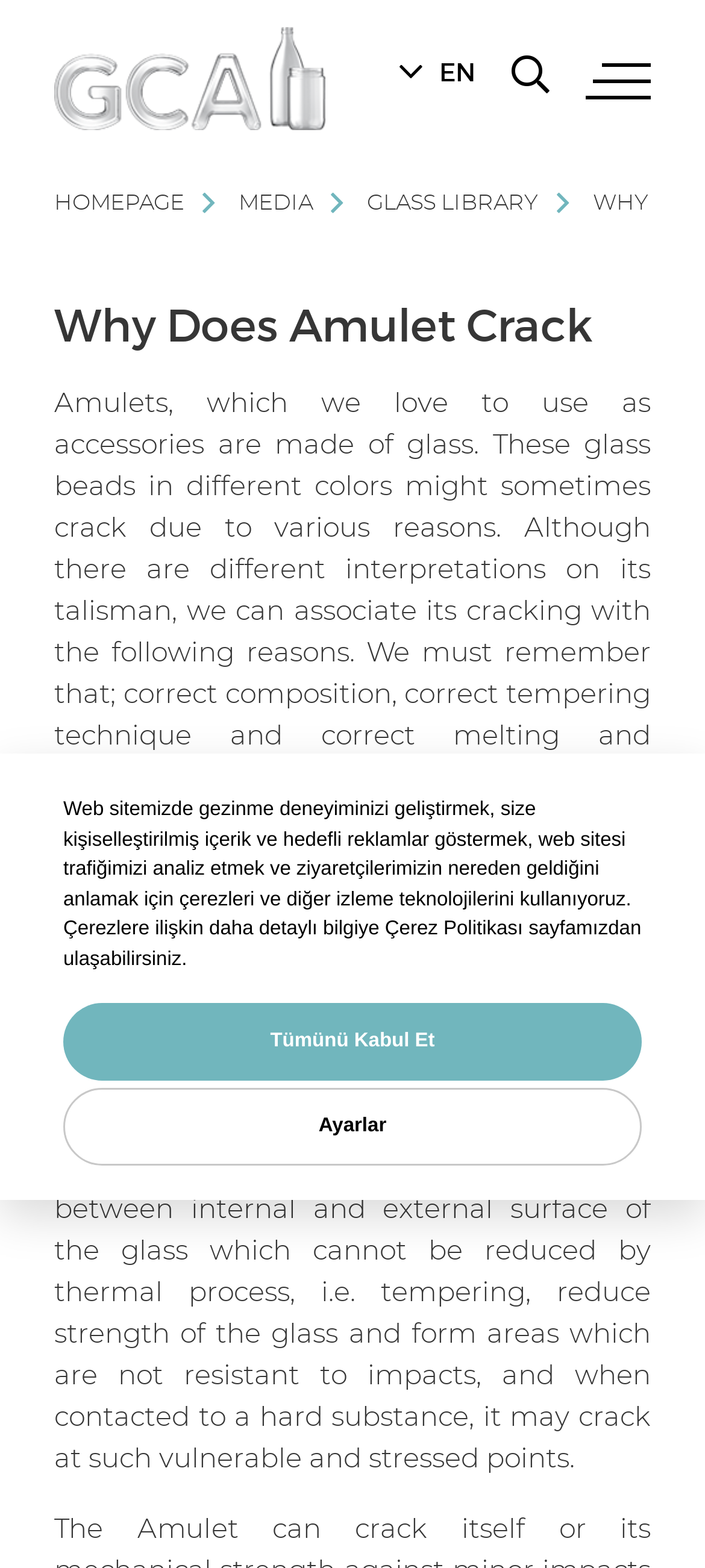Please analyze the image and provide a thorough answer to the question:
What happens when an amulet is made with incorrect glass composition?

The webpage states that if the glass composition is incorrect, the glass strength would reduce, making it more prone to cracking.